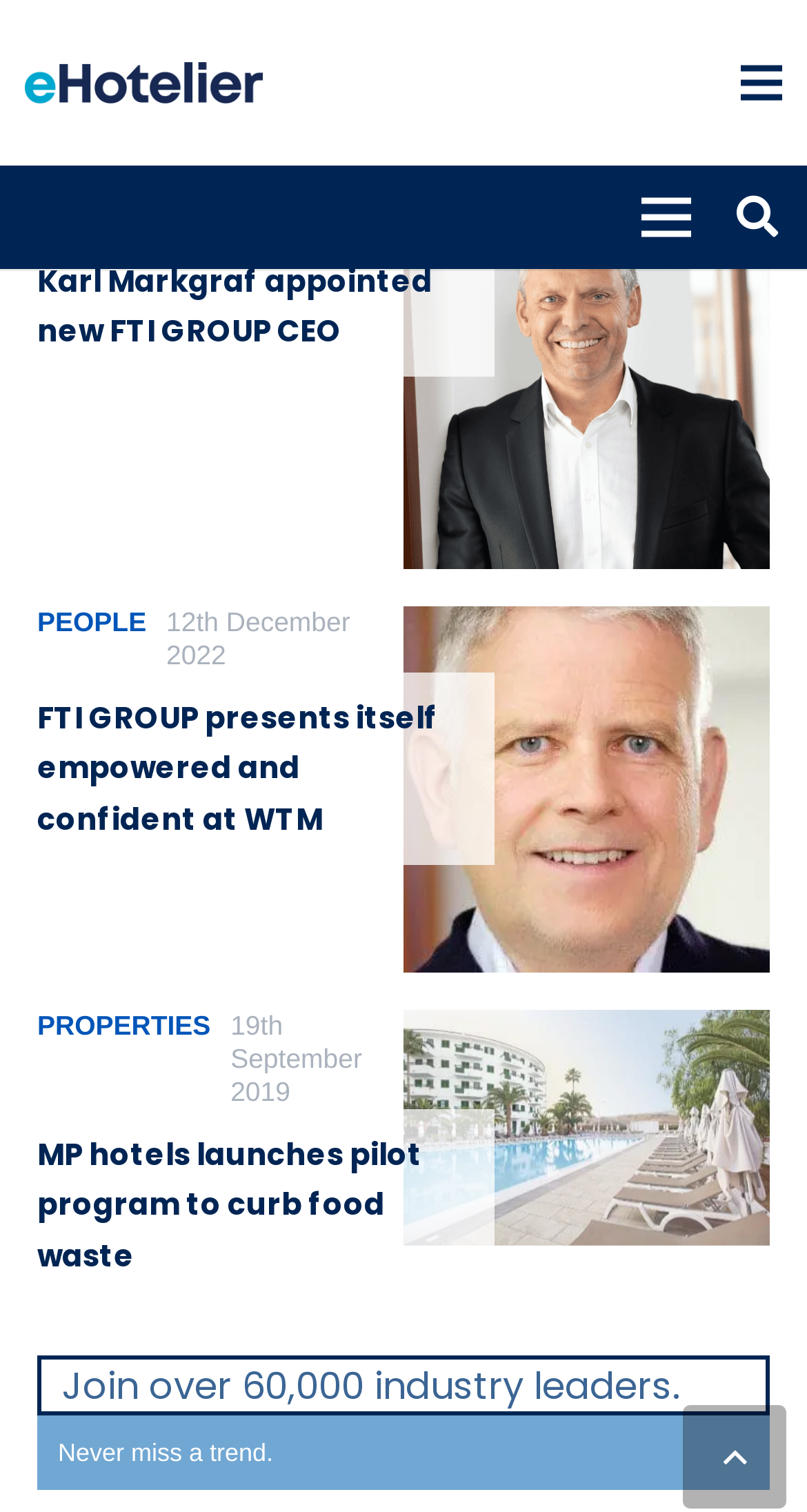Determine the bounding box coordinates for the area that needs to be clicked to fulfill this task: "Read about Karl Markgraf appointed new FTI GROUP CEO". The coordinates must be given as four float numbers between 0 and 1, i.e., [left, top, right, bottom].

[0.046, 0.156, 0.613, 0.249]